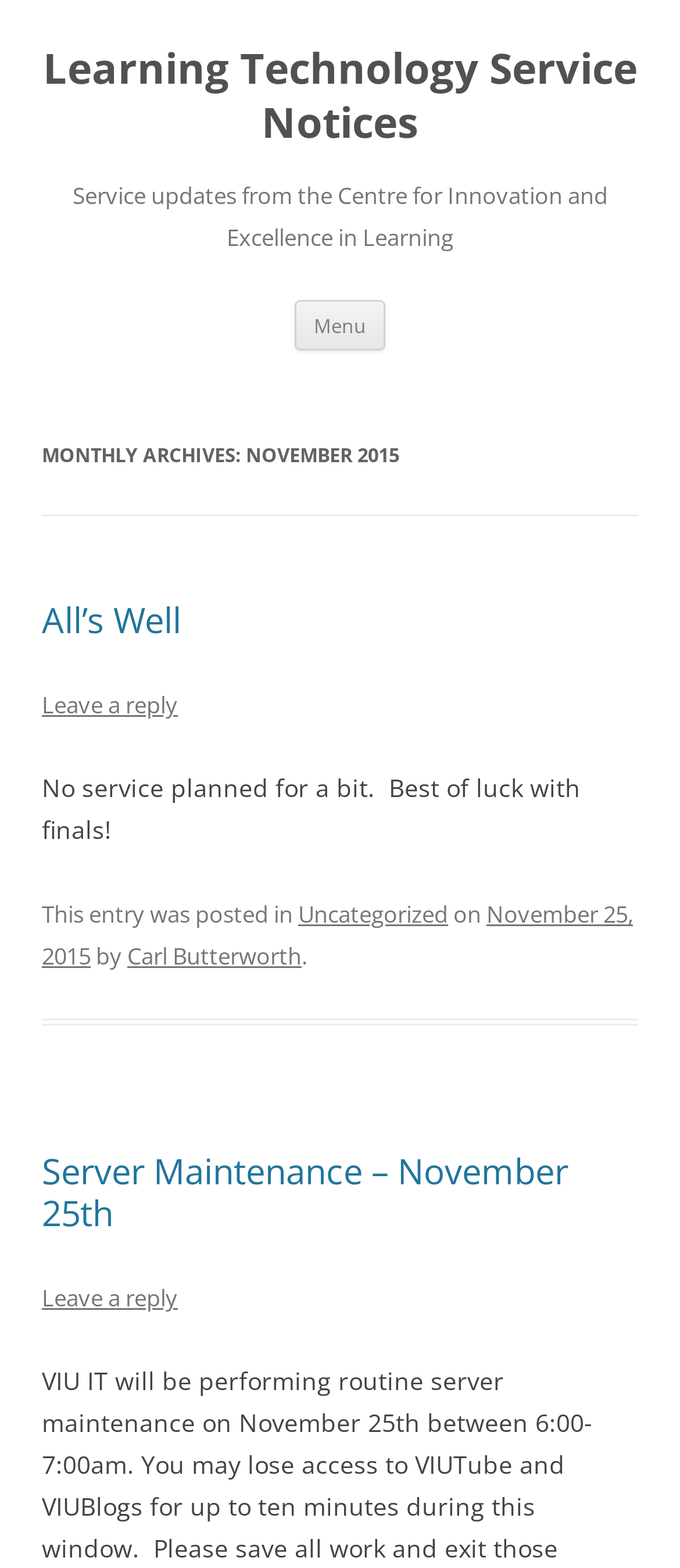What is the name of the service?
Craft a detailed and extensive response to the question.

I inferred this answer by looking at the heading 'Learning Technology Service Notices' at the top of the webpage, which suggests that the service being referred to is the Learning Technology Service.